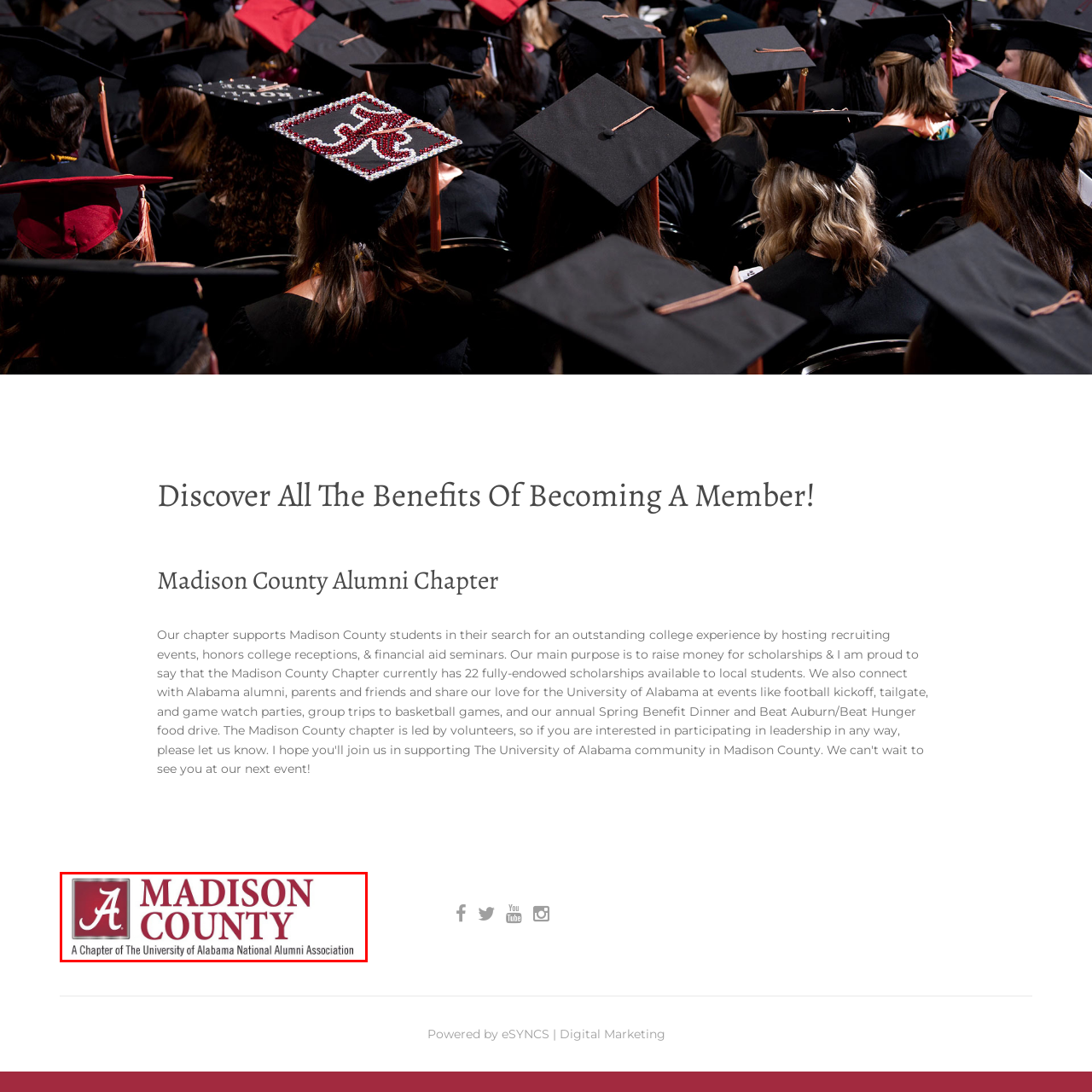What is the purpose of the chapter, as indicated by the tagline? Observe the image within the red bounding box and give a one-word or short-phrase answer.

alumni engagement and community